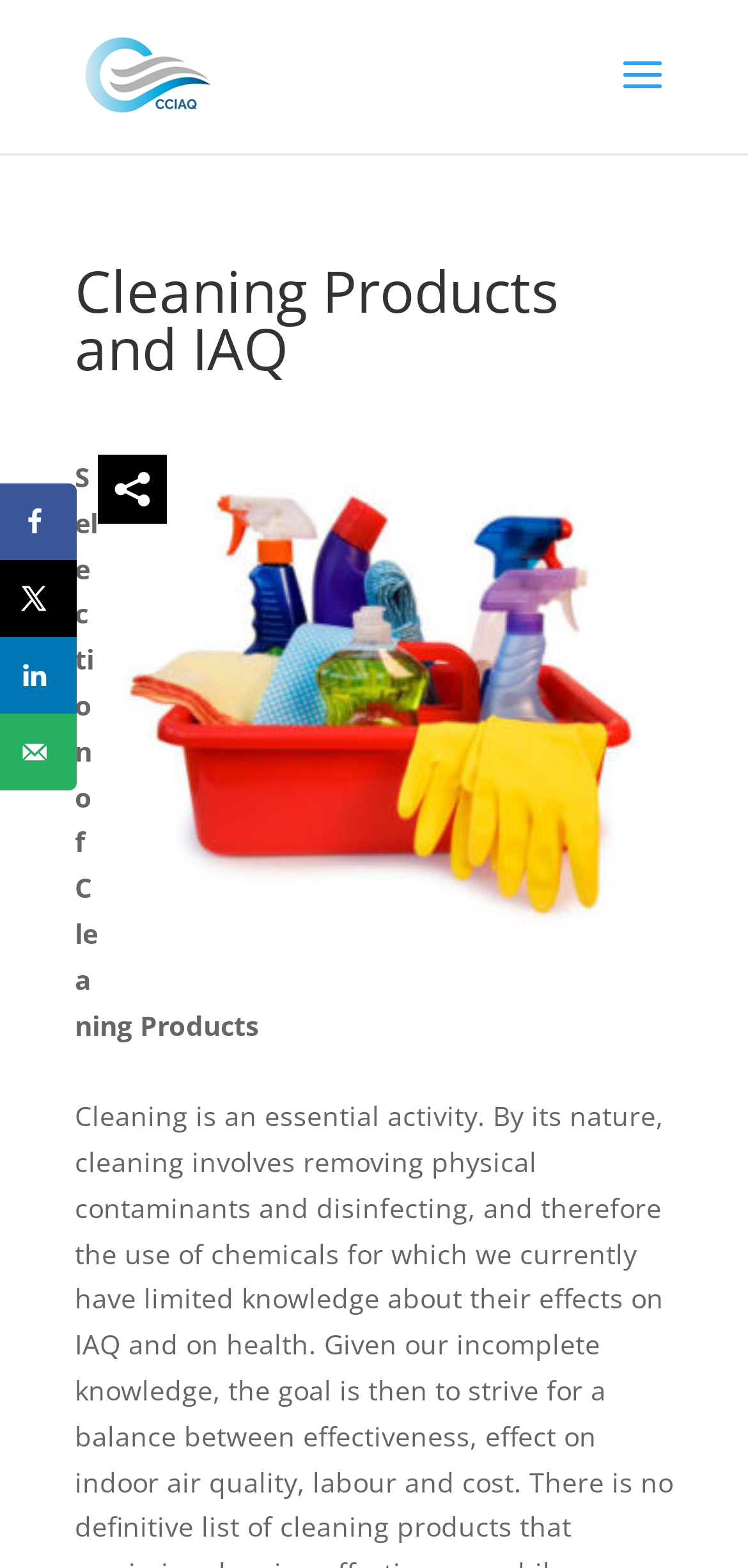What is the main topic of this webpage?
Please respond to the question with a detailed and well-explained answer.

The main topic of this webpage can be determined by looking at the heading 'Cleaning Products and IAQ' which is prominently displayed on the page, indicating that the webpage is focused on providing information and resources related to cleaning products and indoor air quality.